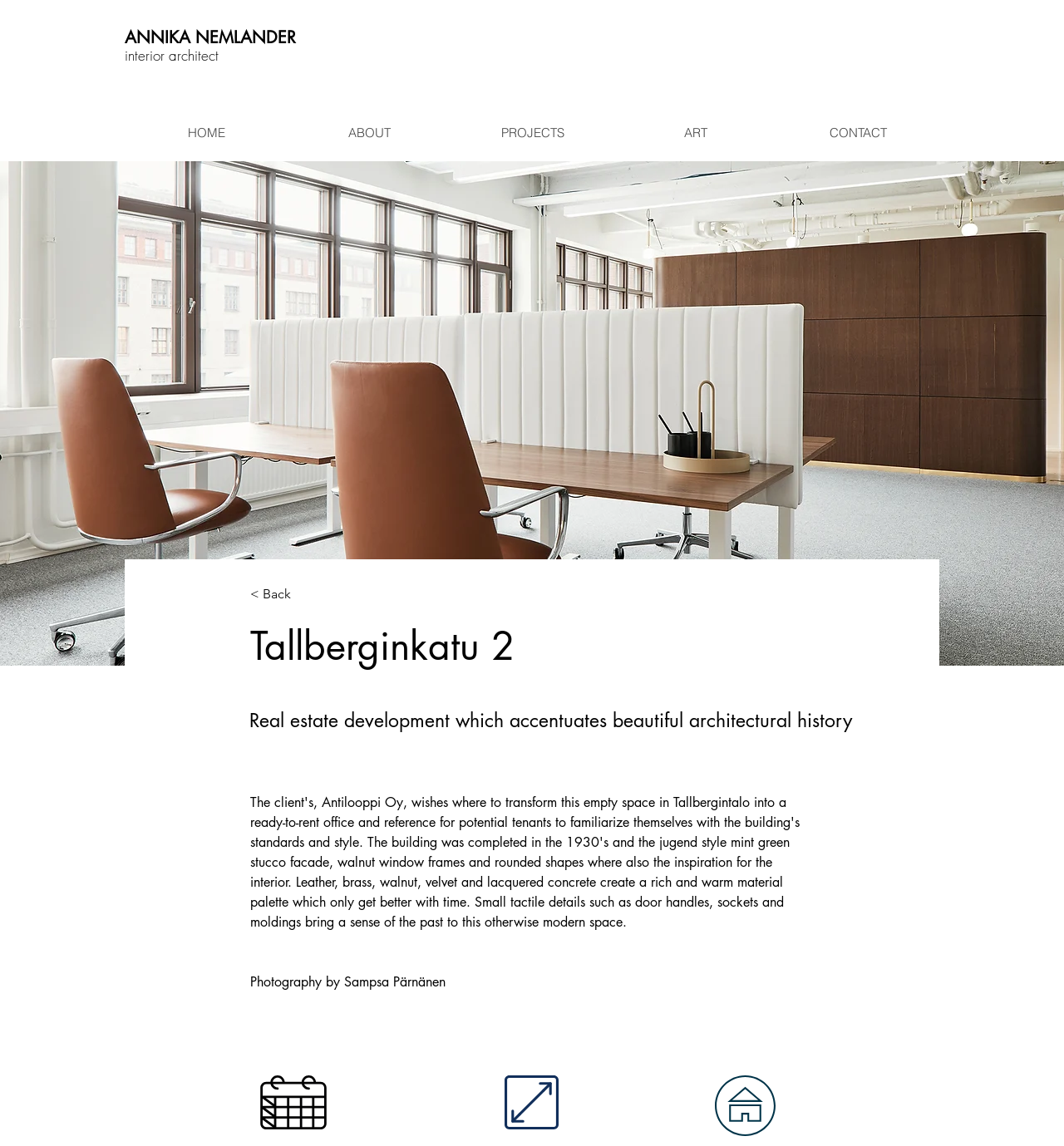Please respond to the question with a concise word or phrase:
Who took the photographs?

Sampsa Pärnänen